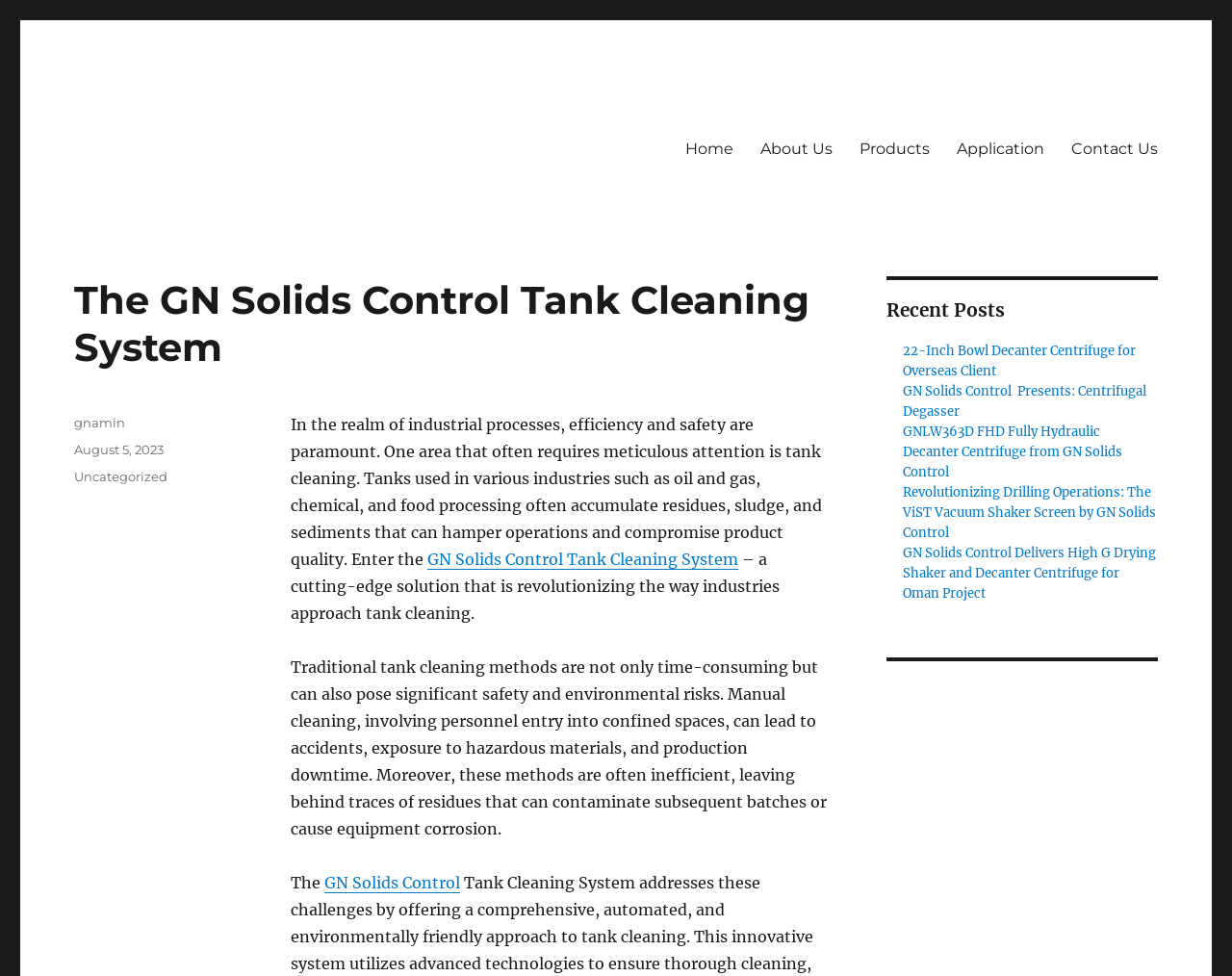What is the purpose of the Recent Posts section on the webpage?
Carefully examine the image and provide a detailed answer to the question.

The Recent Posts section on the webpage lists several links to articles or news items, such as '22-Inch Bowl Decanter Centrifuge for Overseas Client' and 'Revolutionizing Drilling Operations: The ViST Vacuum Shaker Screen by GN Solids Control'. This section appears to be intended to showcase recent articles or news related to GN Solids Control and its products.